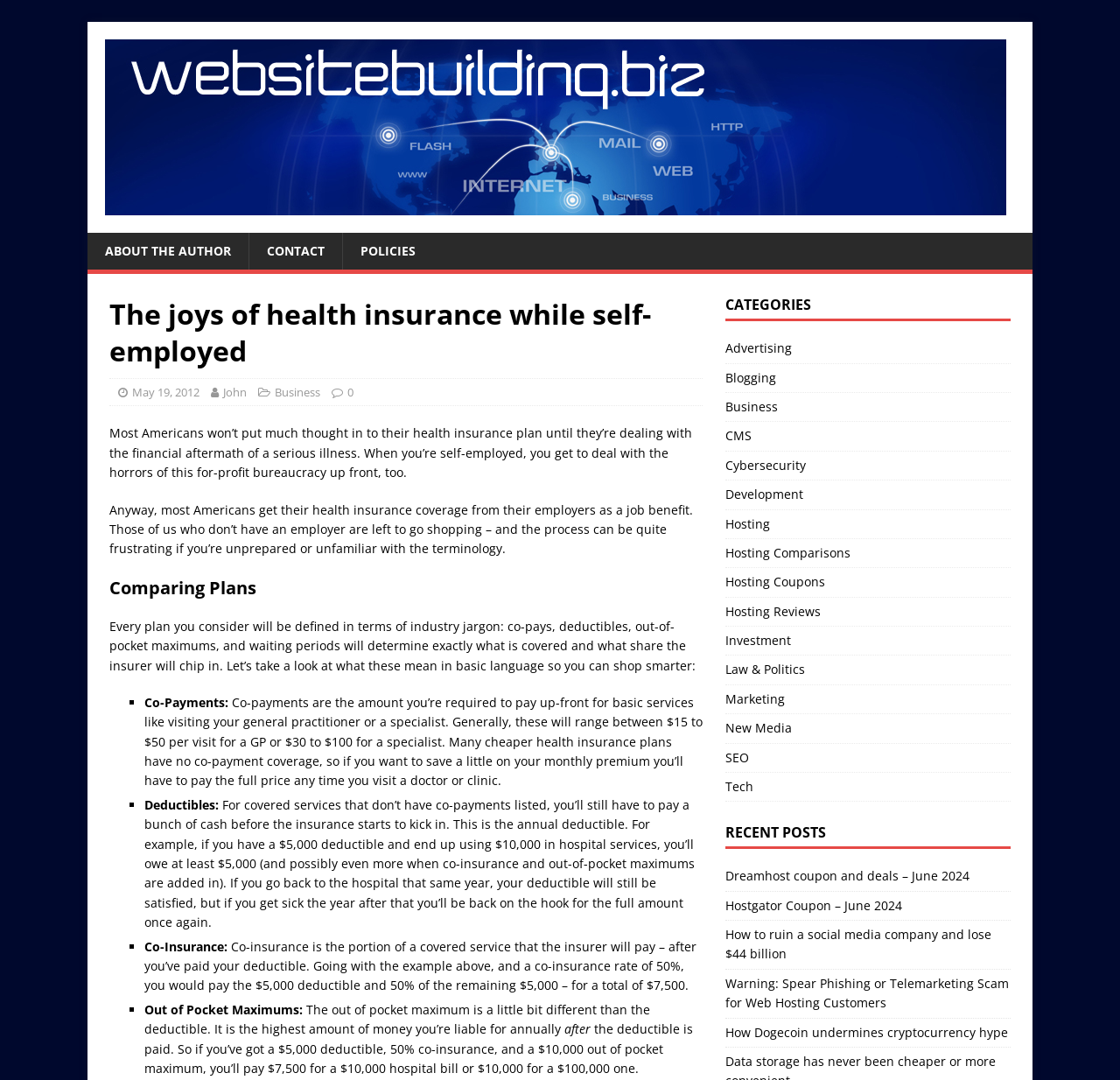Convey a detailed summary of the webpage, mentioning all key elements.

The webpage is about health insurance, specifically for self-employed individuals. At the top, there is a header with the title "The joys of health insurance while self-employed" and a link to the website "WebsiteBuilding.biz" with an accompanying image. Below this, there are links to "ABOUT THE AUTHOR", "CONTACT", and "POLICIES".

The main content of the page is divided into sections. The first section explains the challenges of shopping for health insurance as a self-employed individual and how understanding industry jargon can make the process easier. This section is followed by a heading "Comparing Plans" and a list of explanations for key terms such as co-payments, deductibles, co-insurance, and out-of-pocket maximums. Each term is explained in detail, with examples to illustrate how they work.

To the right of the main content, there are two columns of links. The top column is labeled "CATEGORIES" and contains links to various topics such as advertising, blogging, business, and cybersecurity. The bottom column is labeled "RECENT POSTS" and contains links to recent articles, including ones about web hosting coupons and social media companies.

Overall, the webpage appears to be a blog or informational website focused on health insurance and related topics, with a clean and organized layout.